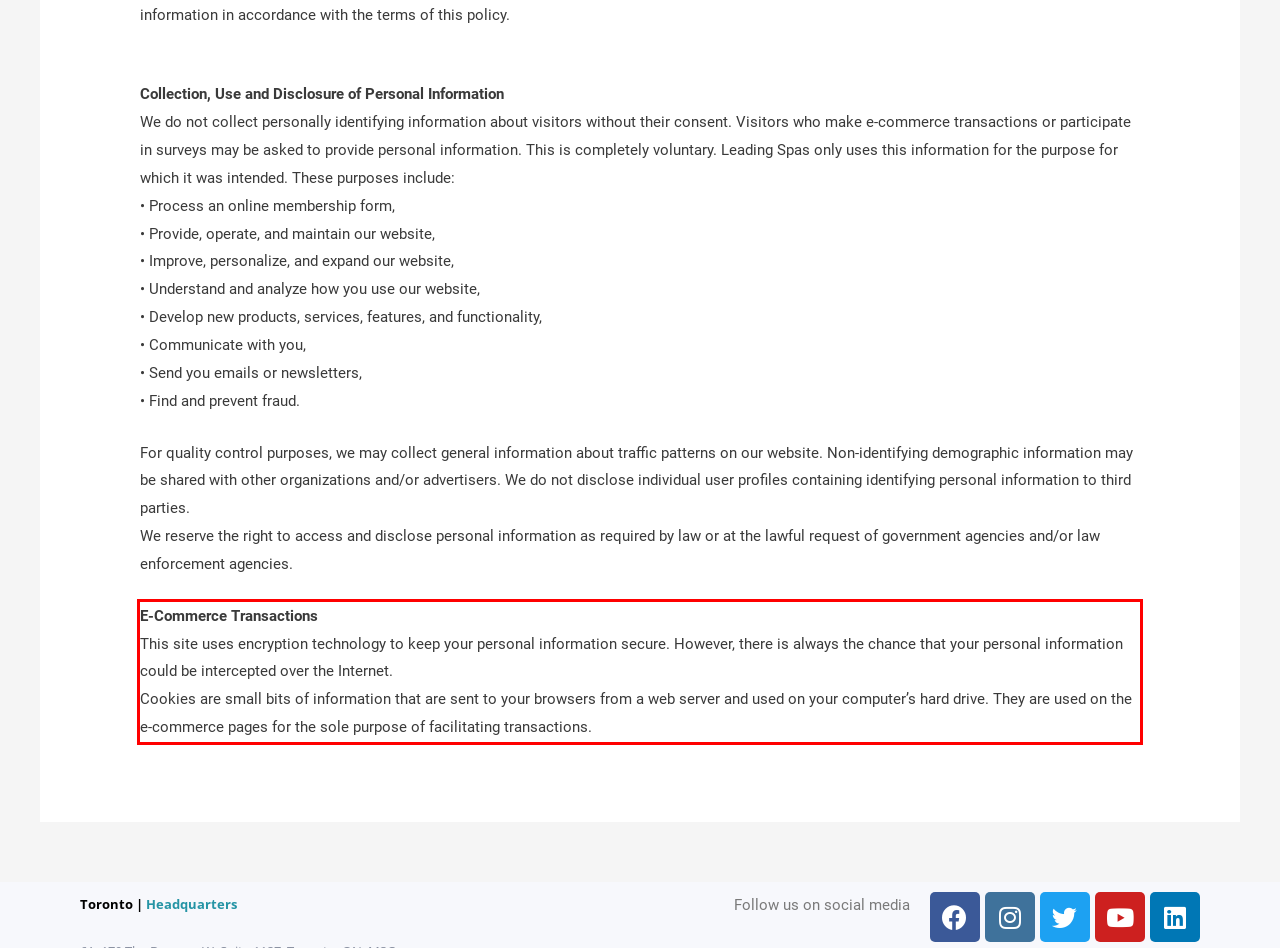Please analyze the provided webpage screenshot and perform OCR to extract the text content from the red rectangle bounding box.

E-Commerce Transactions This site uses encryption technology to keep your personal information secure. However, there is always the chance that your personal information could be intercepted over the Internet. Cookies are small bits of information that are sent to your browsers from a web server and used on your computer’s hard drive. They are used on the e-commerce pages for the sole purpose of facilitating transactions.